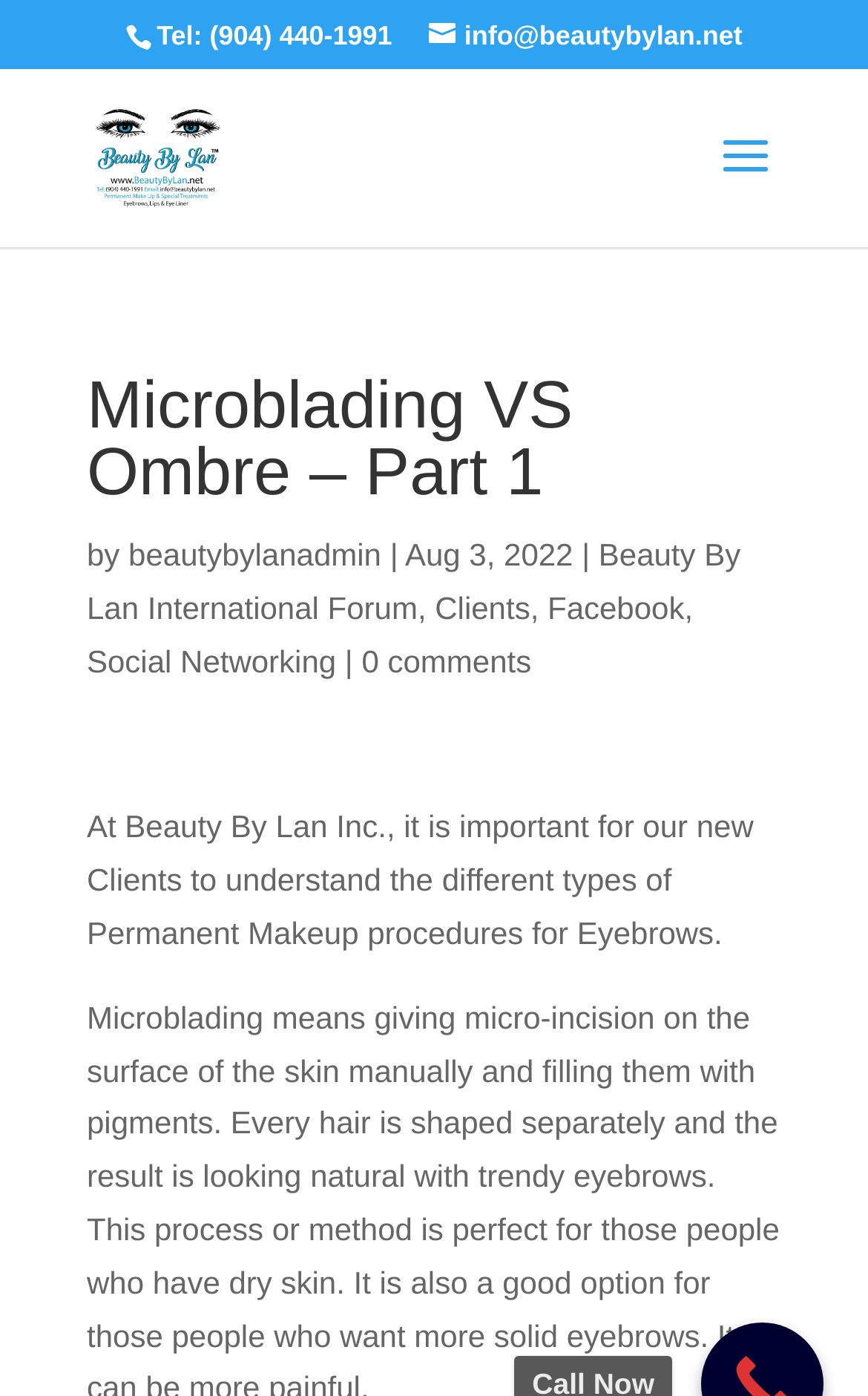Provide the bounding box coordinates of the HTML element described as: "alt="Beauty By Lan"". The bounding box coordinates should be four float numbers between 0 and 1, i.e., [left, top, right, bottom].

[0.11, 0.098, 0.253, 0.124]